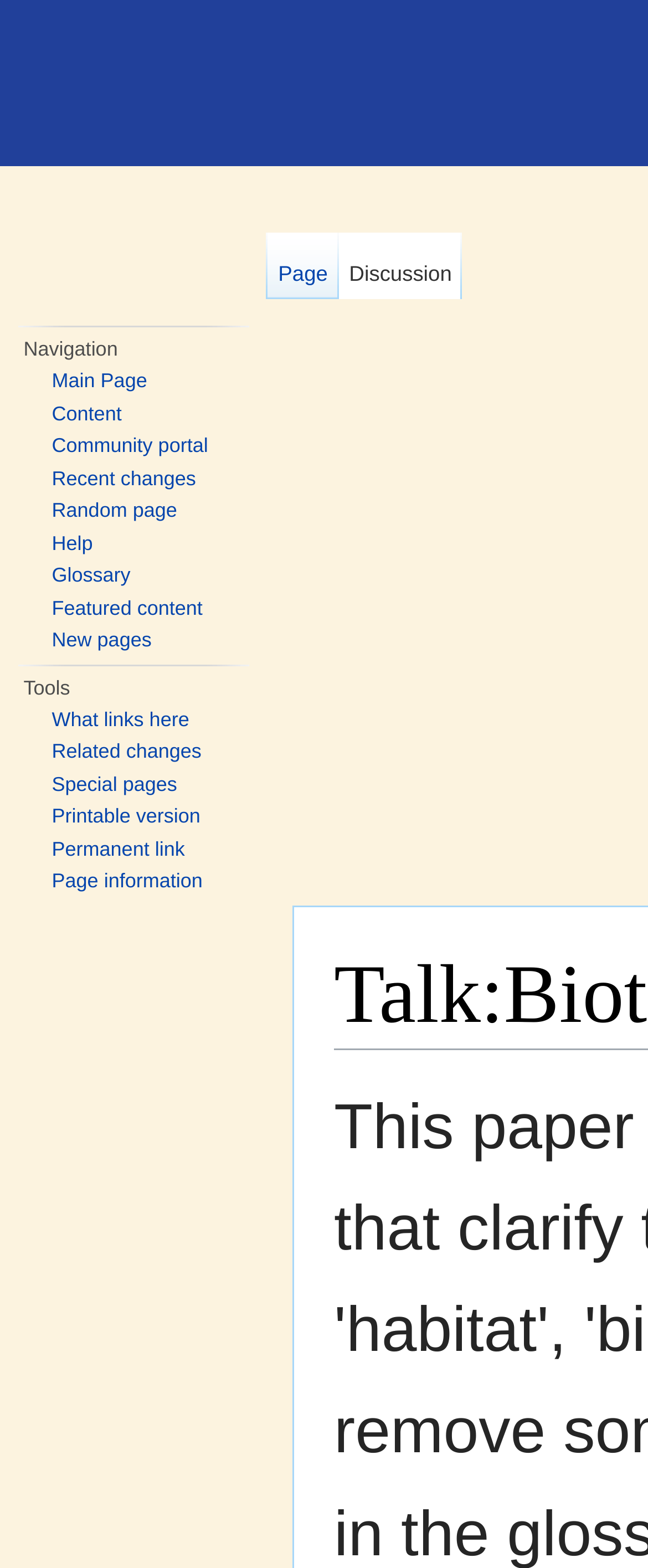What text is displayed next to the 'Jump to:' label?
Please give a detailed and elaborate answer to the question based on the image.

I looked at the 'Jump to:' label and found that it is followed by two links, 'navigation' and 'search', separated by a comma.